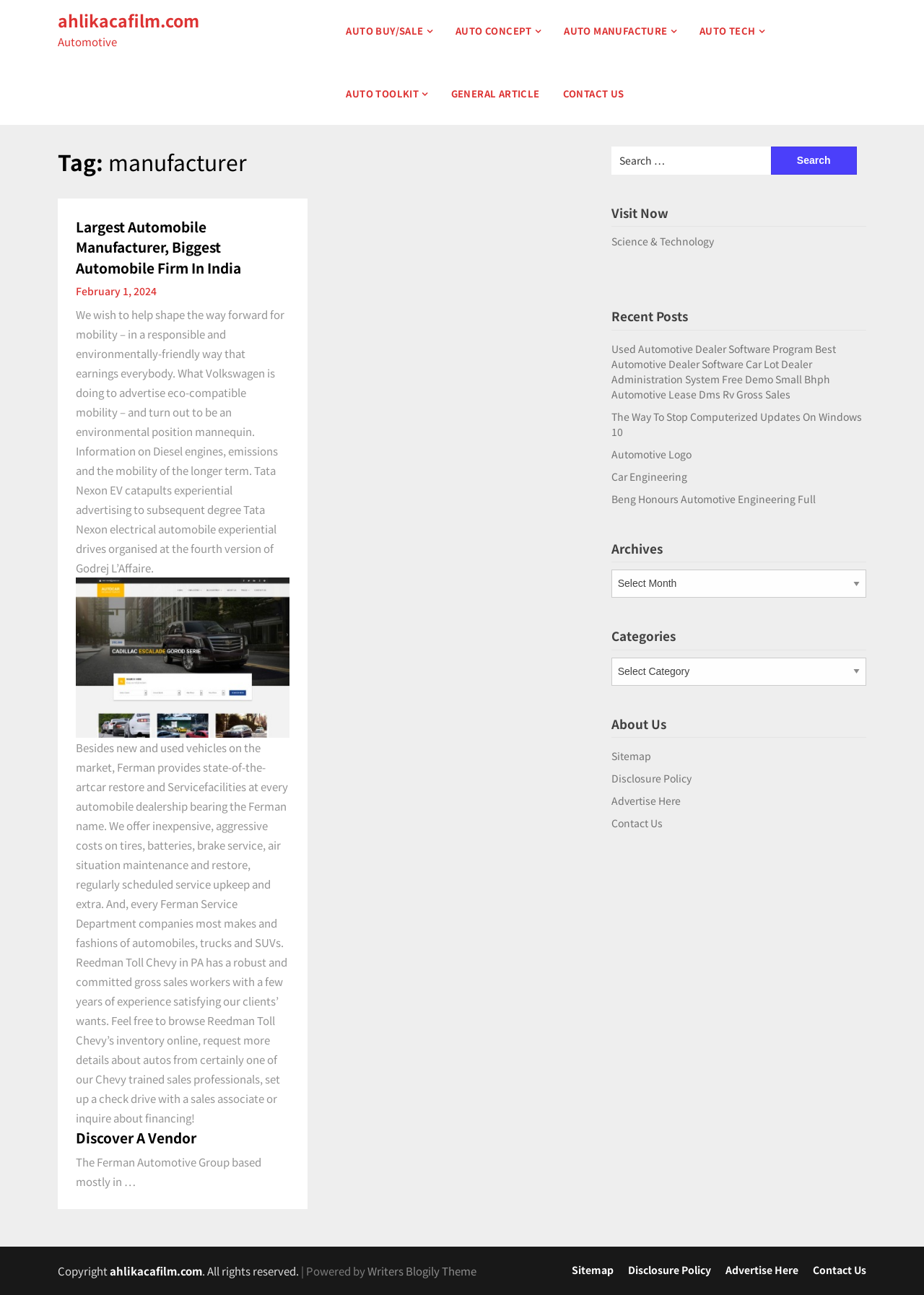Provide a short answer using a single word or phrase for the following question: 
What is the company's goal according to the article?

To promote eco-compatible mobility